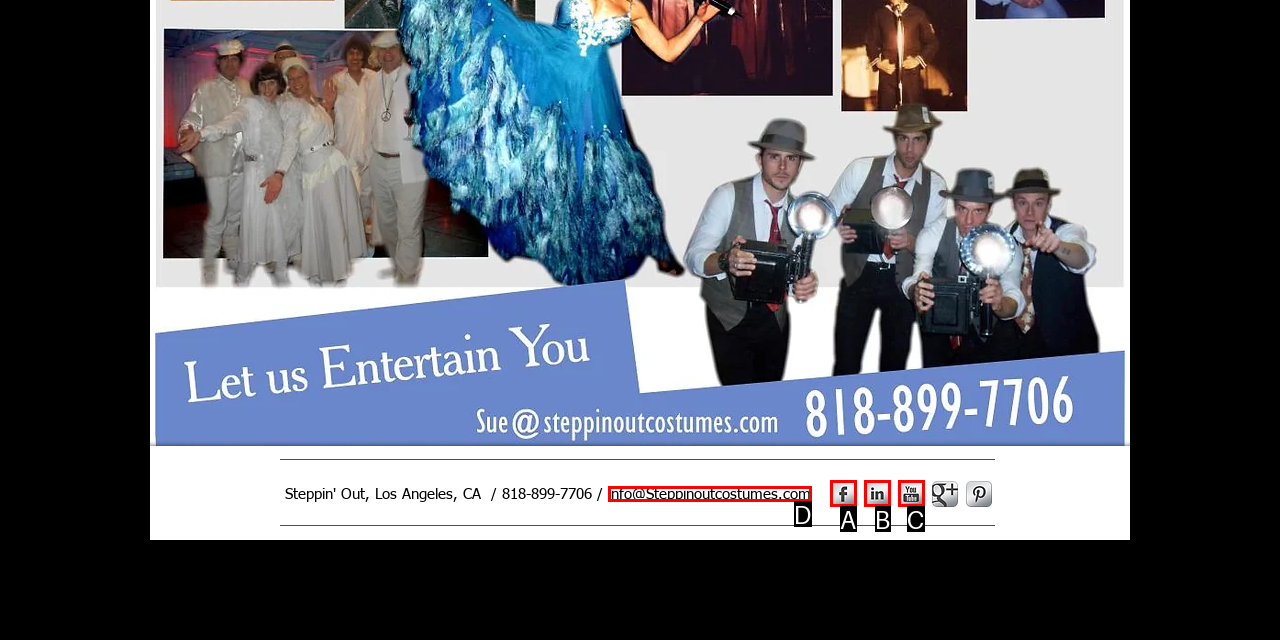Match the following description to the correct HTML element: aria-label="YouTube Metallic" Indicate your choice by providing the letter.

C